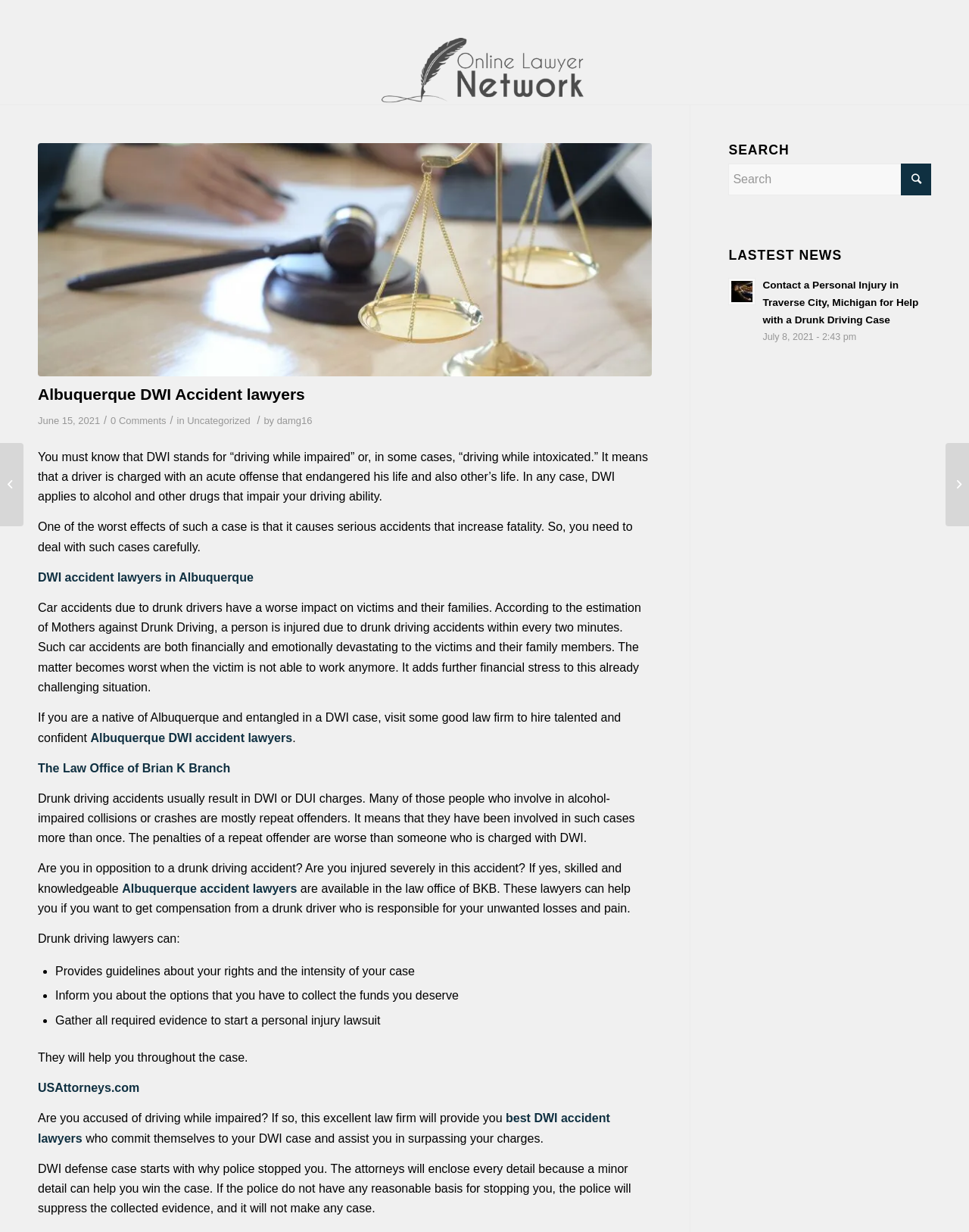Using the given element description, provide the bounding box coordinates (top-left x, top-left y, bottom-right x, bottom-right y) for the corresponding UI element in the screenshot: name="s" placeholder="Search"

[0.752, 0.133, 0.961, 0.159]